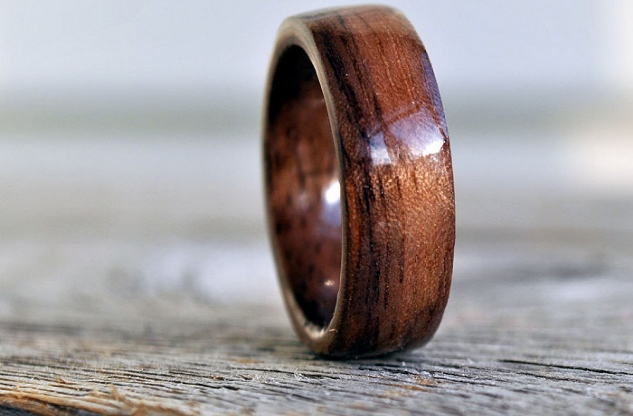Provide a single word or phrase to answer the given question: 
What is the finish of the ring?

Smooth